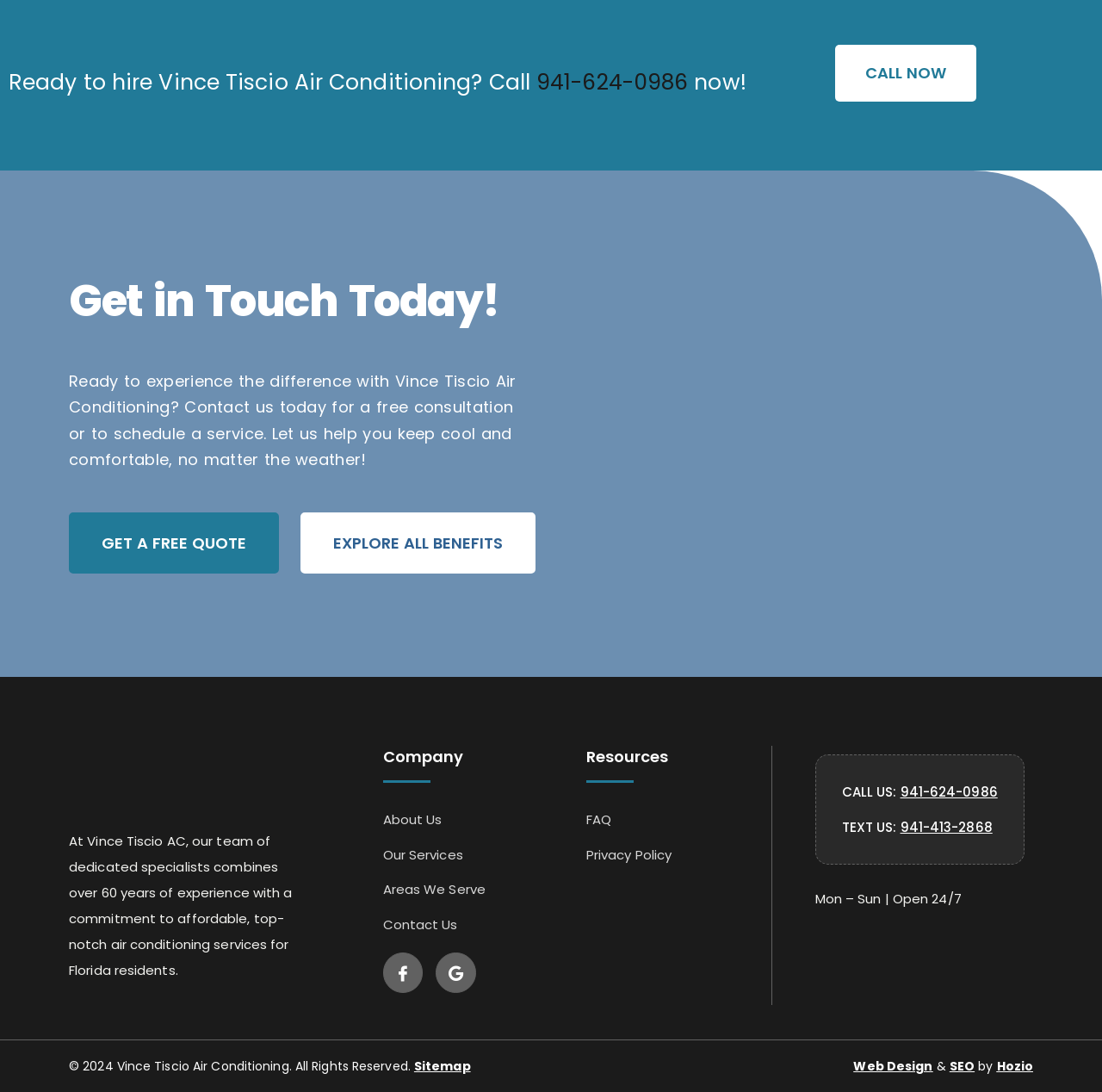Please find the bounding box for the UI element described by: "SEO".

[0.862, 0.968, 0.884, 0.984]